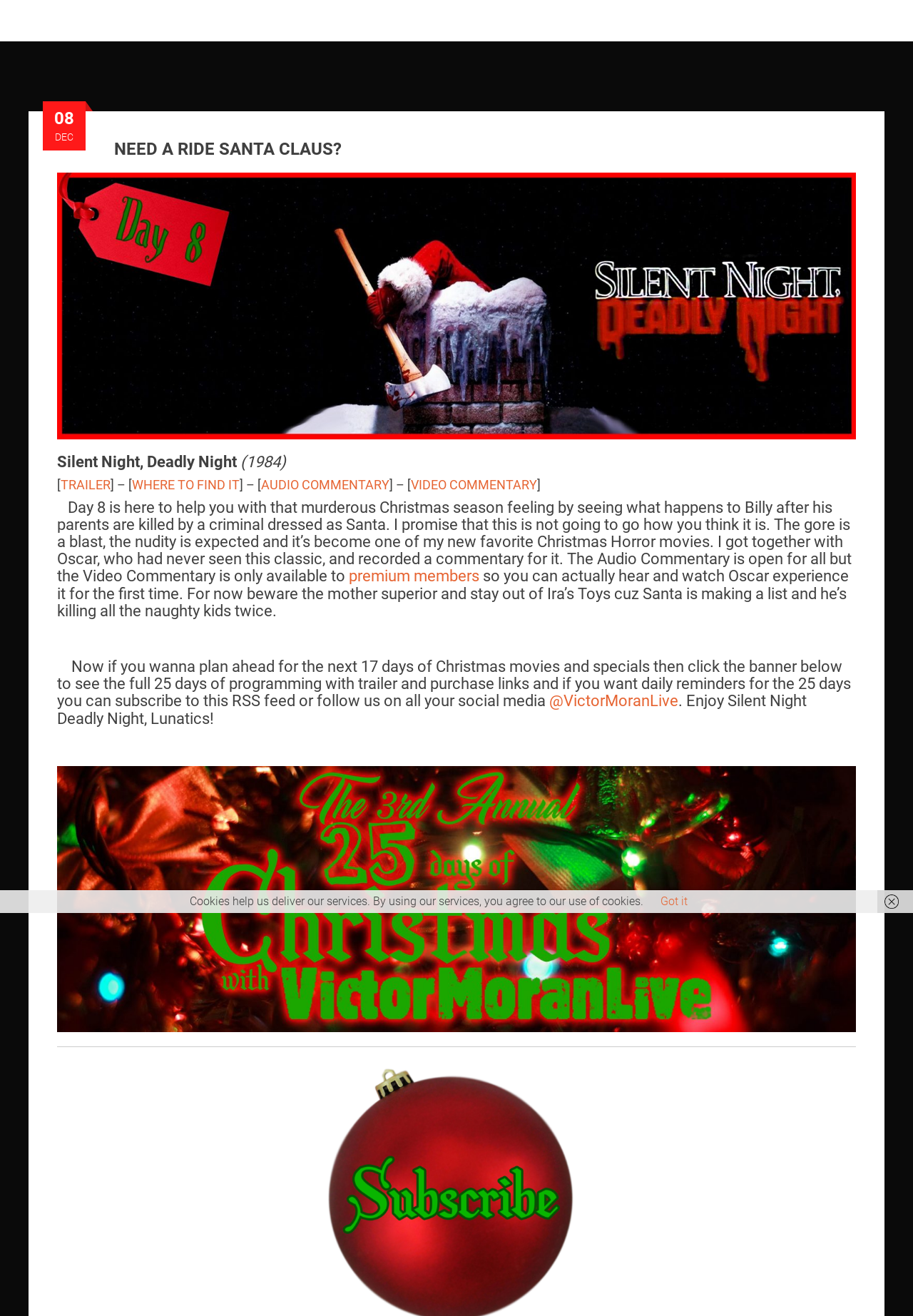Determine the bounding box coordinates of the region I should click to achieve the following instruction: "Watch the trailer of Silent Night, Deadly Night". Ensure the bounding box coordinates are four float numbers between 0 and 1, i.e., [left, top, right, bottom].

[0.066, 0.363, 0.121, 0.374]